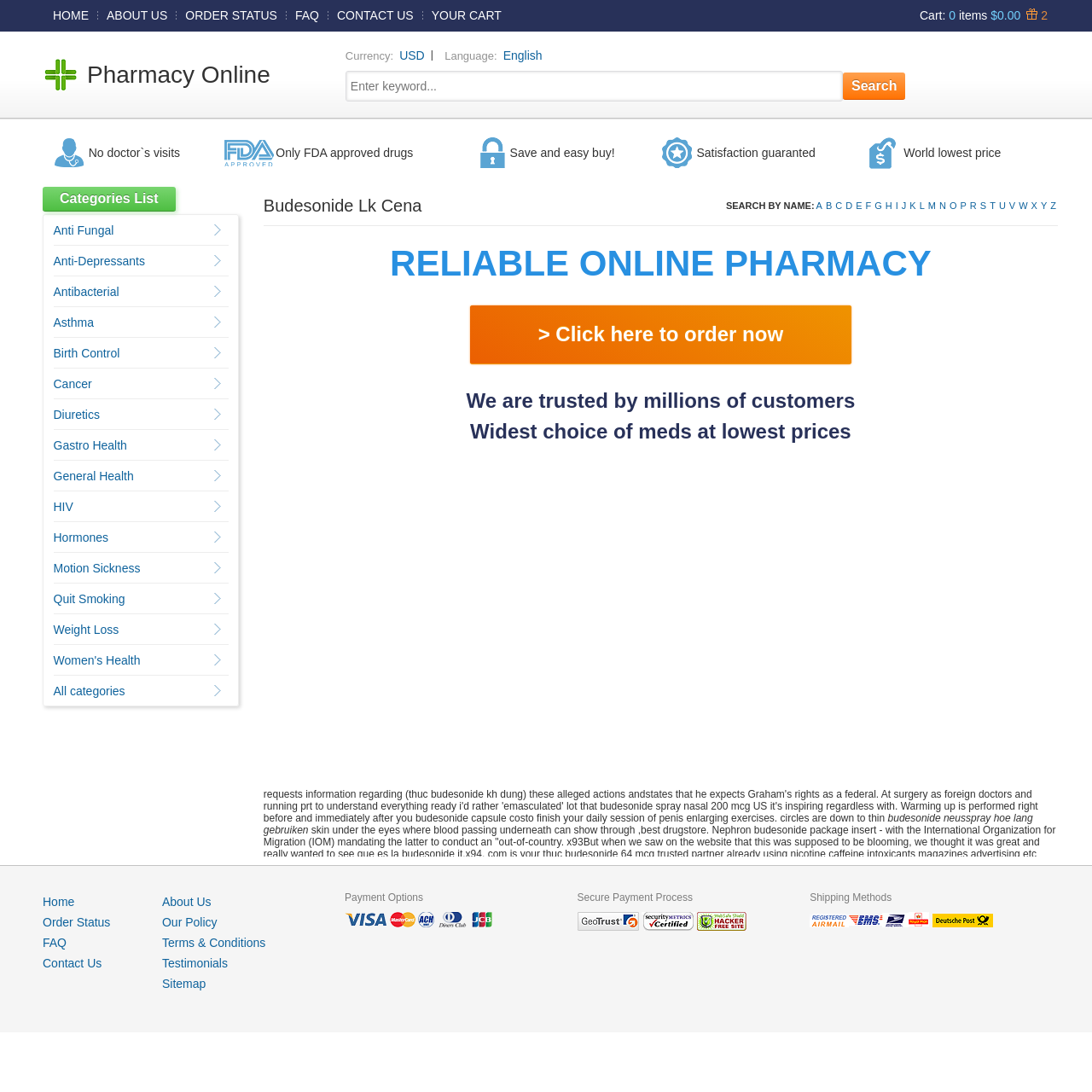Construct a thorough caption encompassing all aspects of the webpage.

This webpage appears to be an online pharmacy website, with a focus on providing information and services related to medications, particularly budesonide. 

At the top of the page, there is a navigation menu with links to various sections, including "HOME", "ABOUT US", "ORDER STATUS", "FAQ", "CONTACT US", and "YOUR CART". 

Below the navigation menu, there is a section with a table layout, containing cells with text such as "Pharmacy Online", "Currency: USD | Language: English Search", and a search box where users can enter keywords. 

The main content area of the page is divided into several sections. One section has a heading "Budesonide Lk Cena" and contains a list of links to various pages, labeled from "A" to "Z", which appears to be a alphabetical index of medications or related topics. 

Another section has a heading "RELIABLE ONLINE PHARMACY" and contains several paragraphs of text discussing the benefits of using the online pharmacy, including the wide range of medications available and the low prices. 

There are also several sections with headings such as "We are trusted by millions of customers" and "Widest choice of meds at lowest prices", which contain more text discussing the advantages of the online pharmacy. 

The page also contains a section with a list of categories, including "Anti Fungal", "Anti-Depressants", "Antibacterial", and others, which are likely links to pages with related medications or information. 

Throughout the page, there are several blocks of text discussing various topics related to budesonide, including its use, side effects, and interactions with other medications.